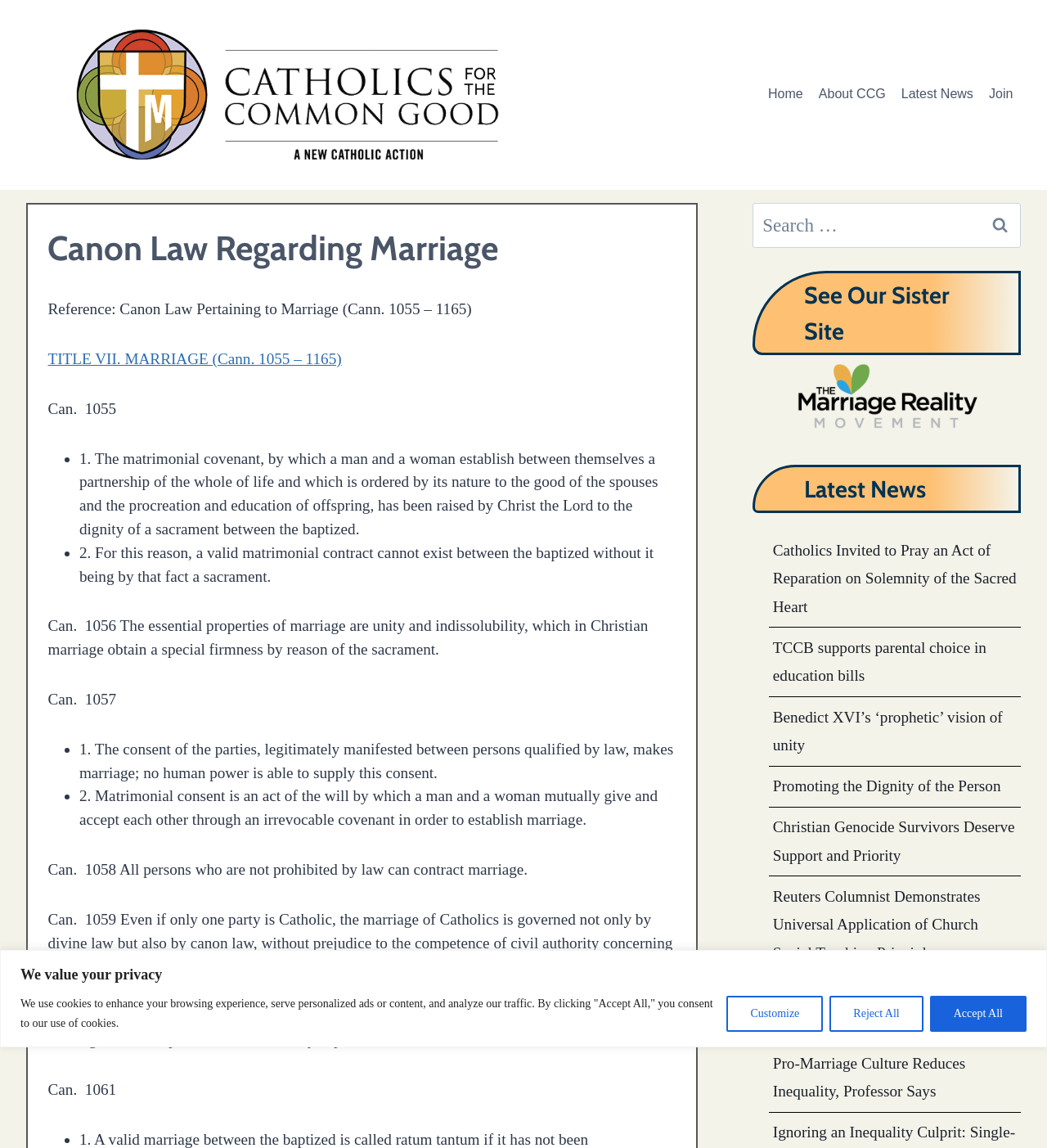What is the main topic of this webpage?
Answer the question with detailed information derived from the image.

I found the answer by looking at the header text 'Canon Law Regarding Marriage' and the subsequent text which discusses Canon Law related to marriage, indicating that the main topic of this webpage is Canon Law Regarding Marriage.